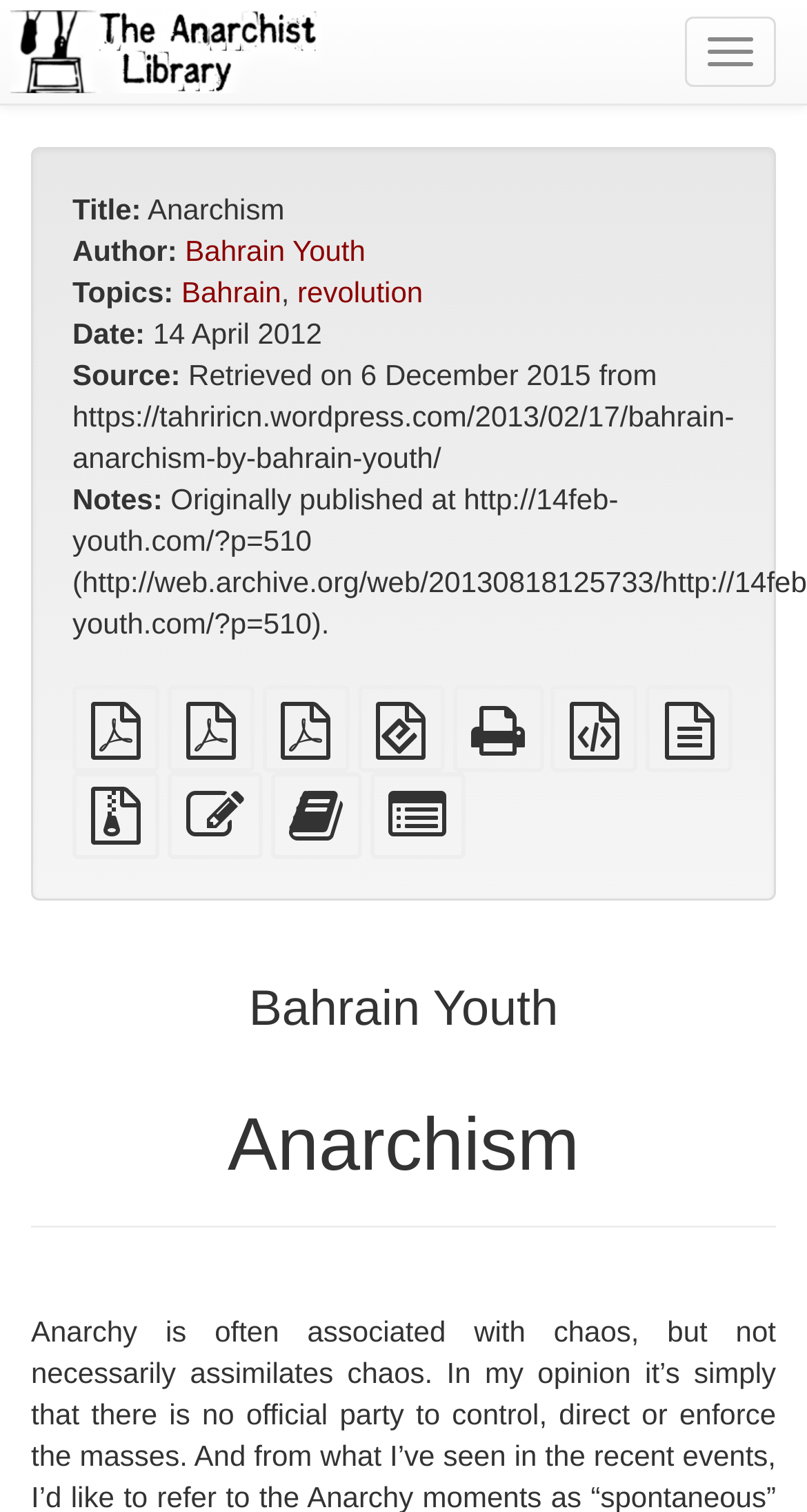Generate a comprehensive caption for the webpage you are viewing.

The webpage is about an article titled "Bahrain Youth Anarchism" published on April 14, 2012. At the top, there is a navigation button labeled "Toggle navigation" and a link to "The Anarchist Library" accompanied by an image. Below this, the title "Anarchism" is displayed prominently, followed by information about the article, including the author "Bahrain Youth", topics "Bahrain" and "revolution", and the date of publication.

Further down, there is a section providing source information, including a link to the original source and a note about when it was retrieved. Below this, there are links to various formats of the article, such as PDF, EPUB, and HTML, as well as links to edit the text, add it to a bookbuilder, or select individual parts for the bookbuilder.

The main content of the article is divided into two sections, with headings "Bahrain Youth" and "Anarchism", which take up most of the page. There are no images within the main content, but there are several links and buttons scattered throughout the page.